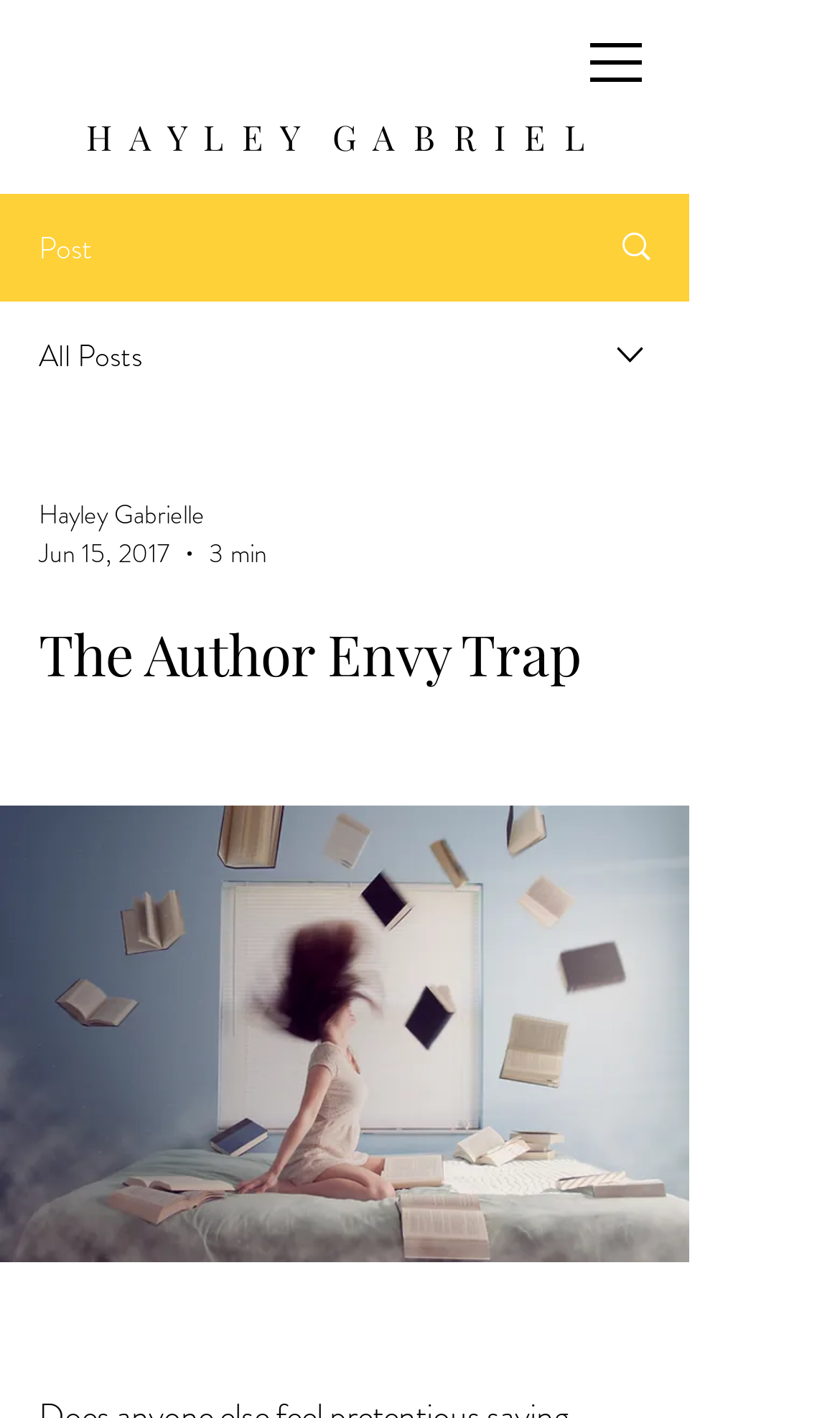What is the date of the post?
Refer to the image and give a detailed answer to the query.

The date of the post can be found in the generic element, which is 'Jun 15, 2017'. This is likely the date of the post because it is displayed alongside the author's name and reading time, which are typical metadata for a blog post.